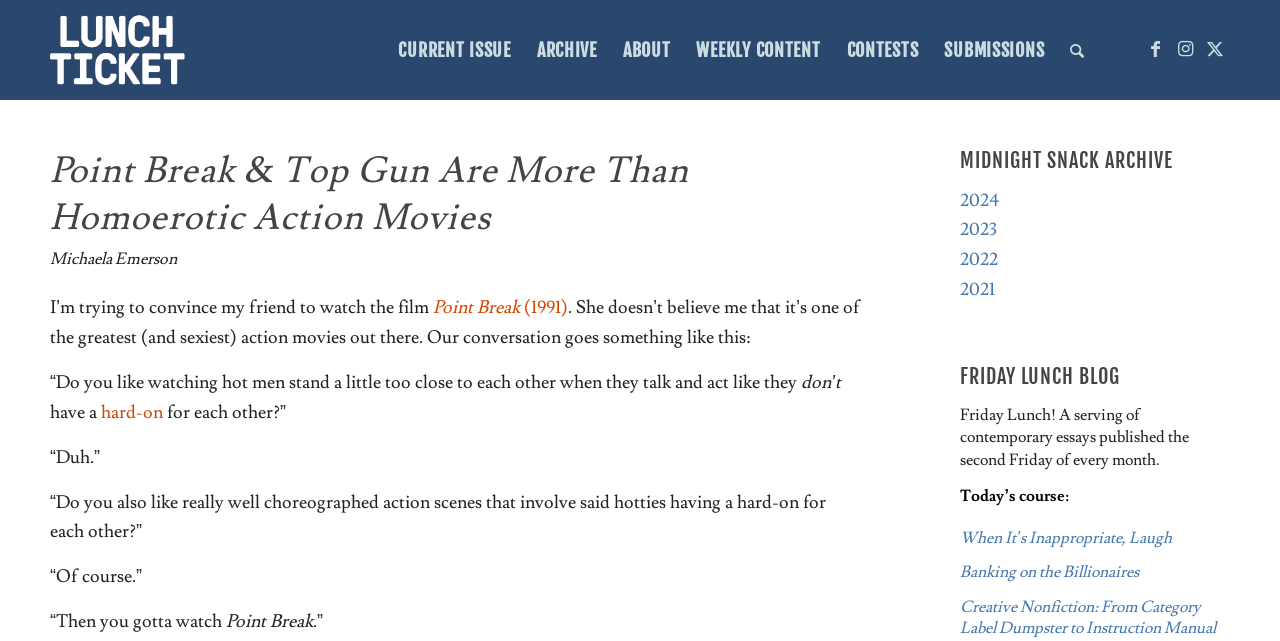How many articles are there in the Friday Lunch Blog section?
Please use the image to deliver a detailed and complete answer.

I counted the number of articles in the Friday Lunch Blog section by looking at the article elements. There are 2 articles in this section, with headings 'When It’s Inappropriate, Laugh' and 'Banking on the Billionaires'.